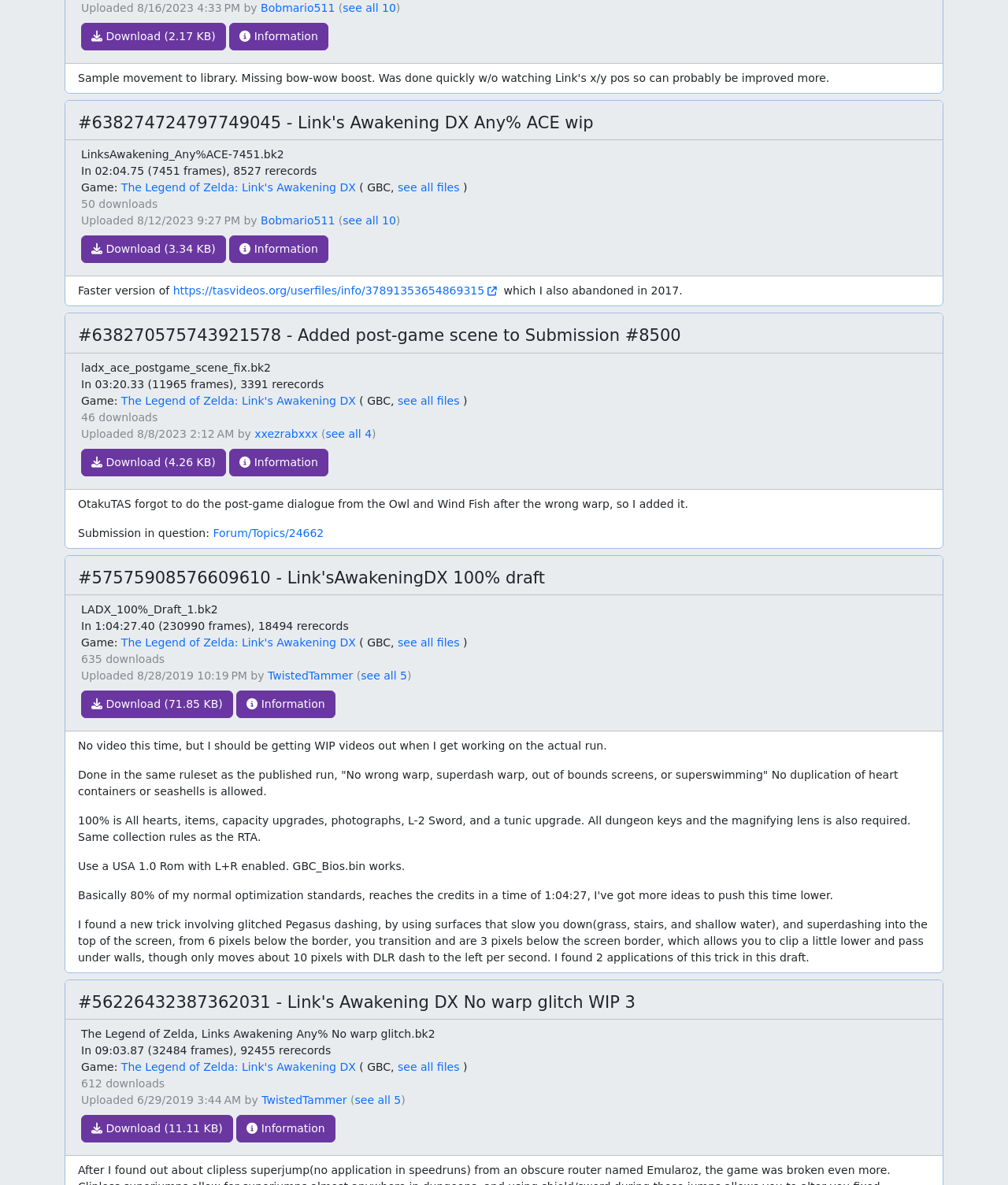Extract the bounding box of the UI element described as: "Download (4.26 KB)".

[0.08, 0.378, 0.224, 0.402]